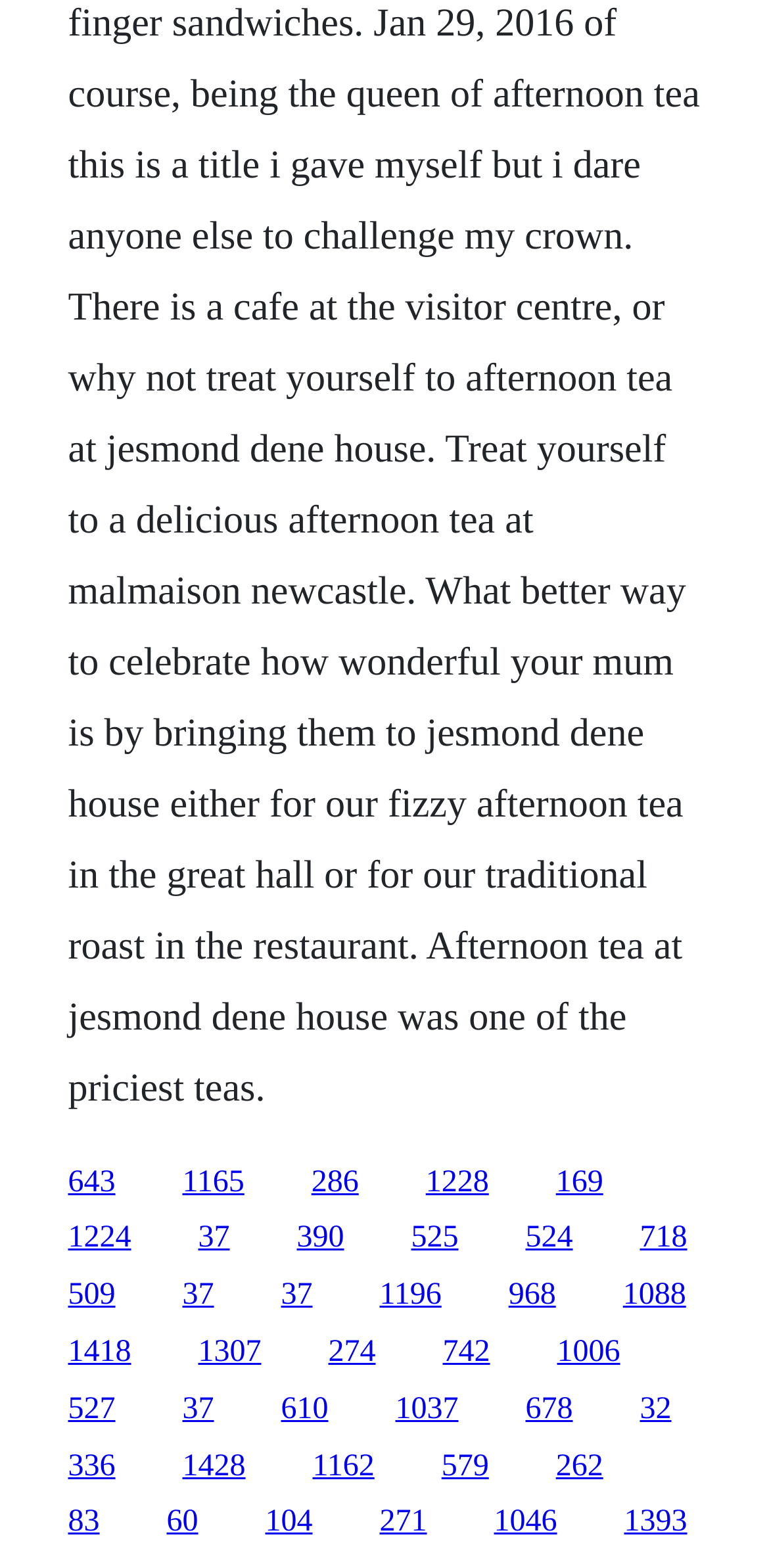What is the horizontal position of the last link?
Identify the answer in the screenshot and reply with a single word or phrase.

0.812